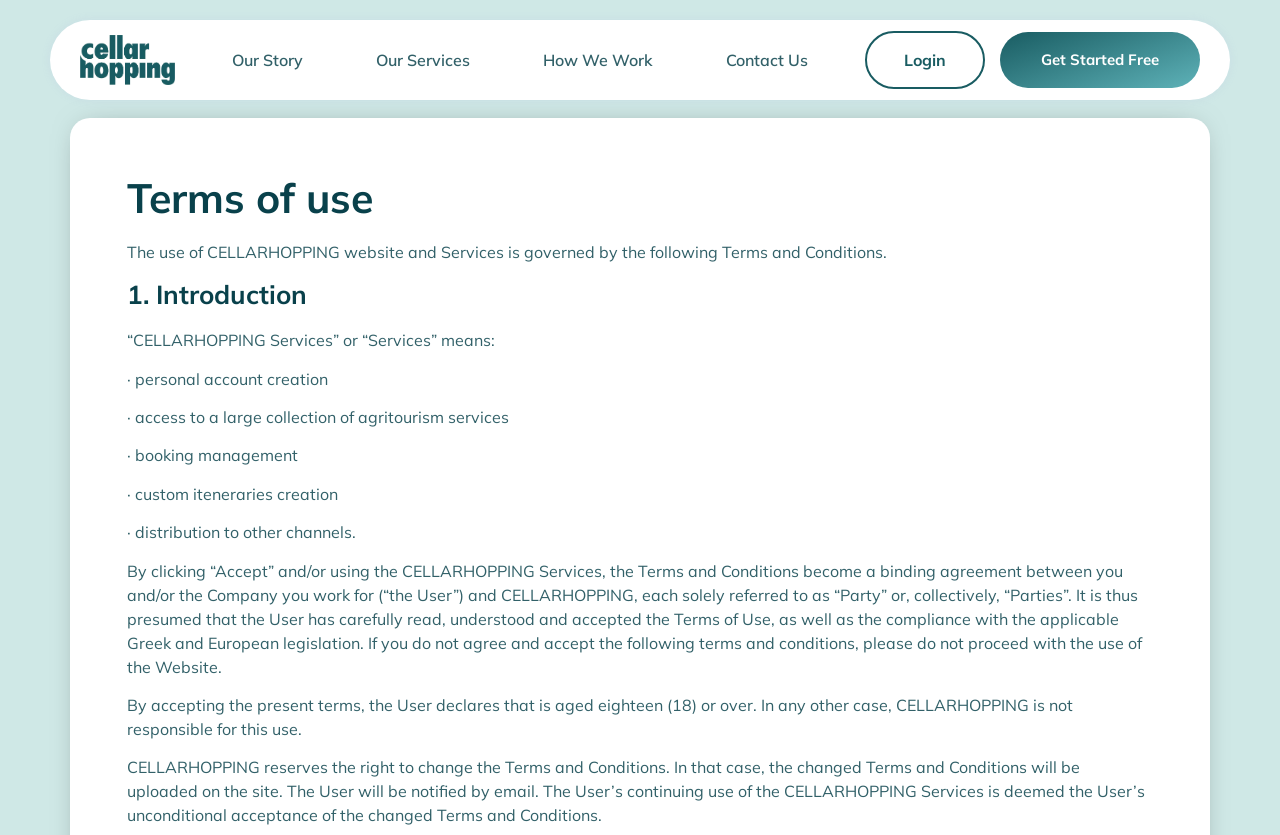Describe all the significant parts and information present on the webpage.

The webpage is about the Terms of Use for the Cellarhopping website and services. At the top, there are six links in a row, including "Our Story", "Our Services", "How We Work", and "Contact Us", which are positioned horizontally and centered. To the right of these links, there is a "Login" link and a "Get Started Free" button.

Below these links, there is a heading "Terms of use" followed by a paragraph of text that explains the purpose of the Terms and Conditions. Underneath, there is another heading "1. Introduction" which is followed by a series of paragraphs that outline the definitions and agreements related to the use of Cellarhopping services.

The paragraphs are organized in a vertical list, with each paragraph describing a specific aspect of the Terms and Conditions, such as the definition of "CELLARHOPPING Services", the user's agreement to the terms, and the company's right to change the terms. The text is dense and formal, suggesting a legal document.